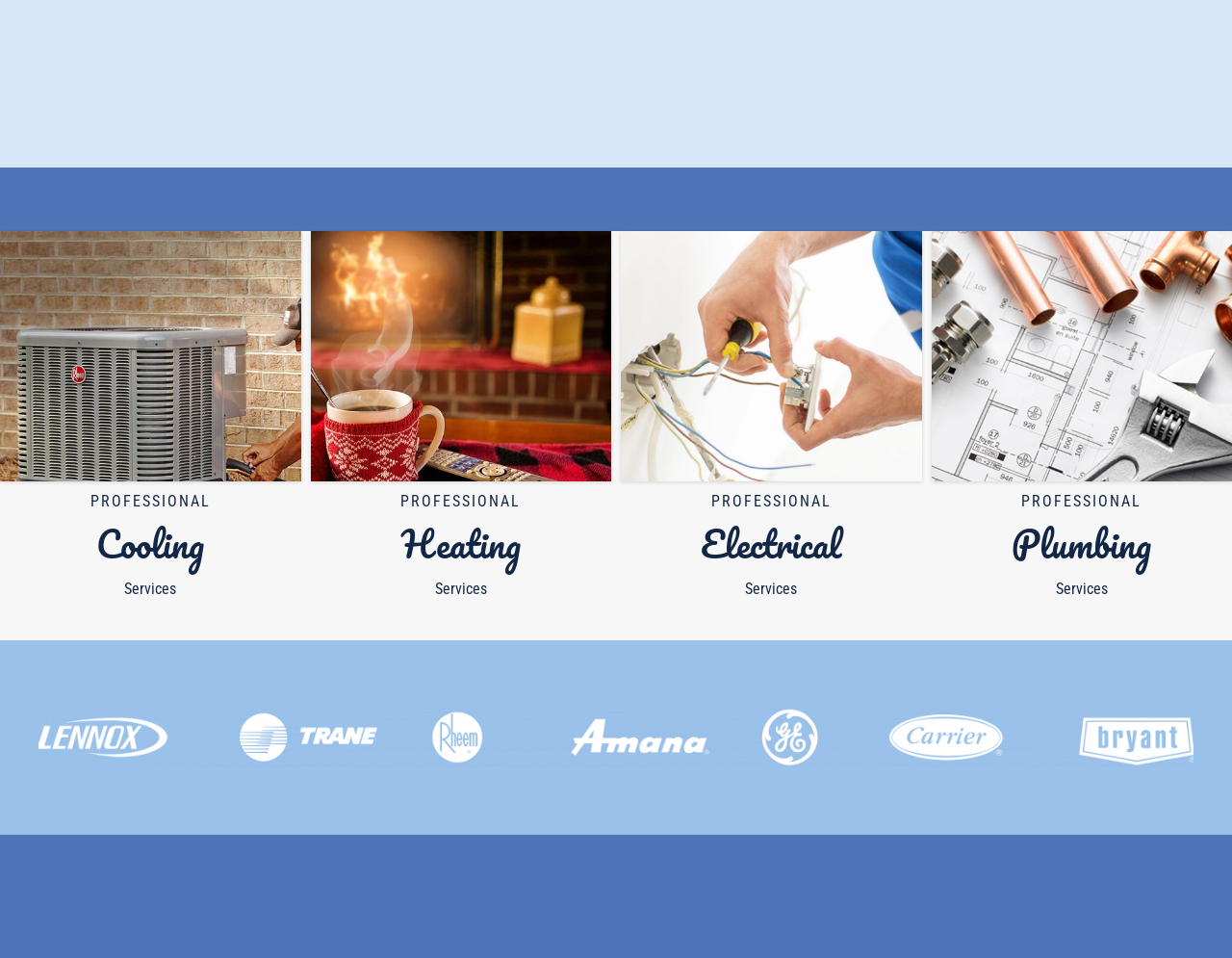Use a single word or phrase to answer this question: 
What is the name of the company that owns the website?

Clarksville Mechanical